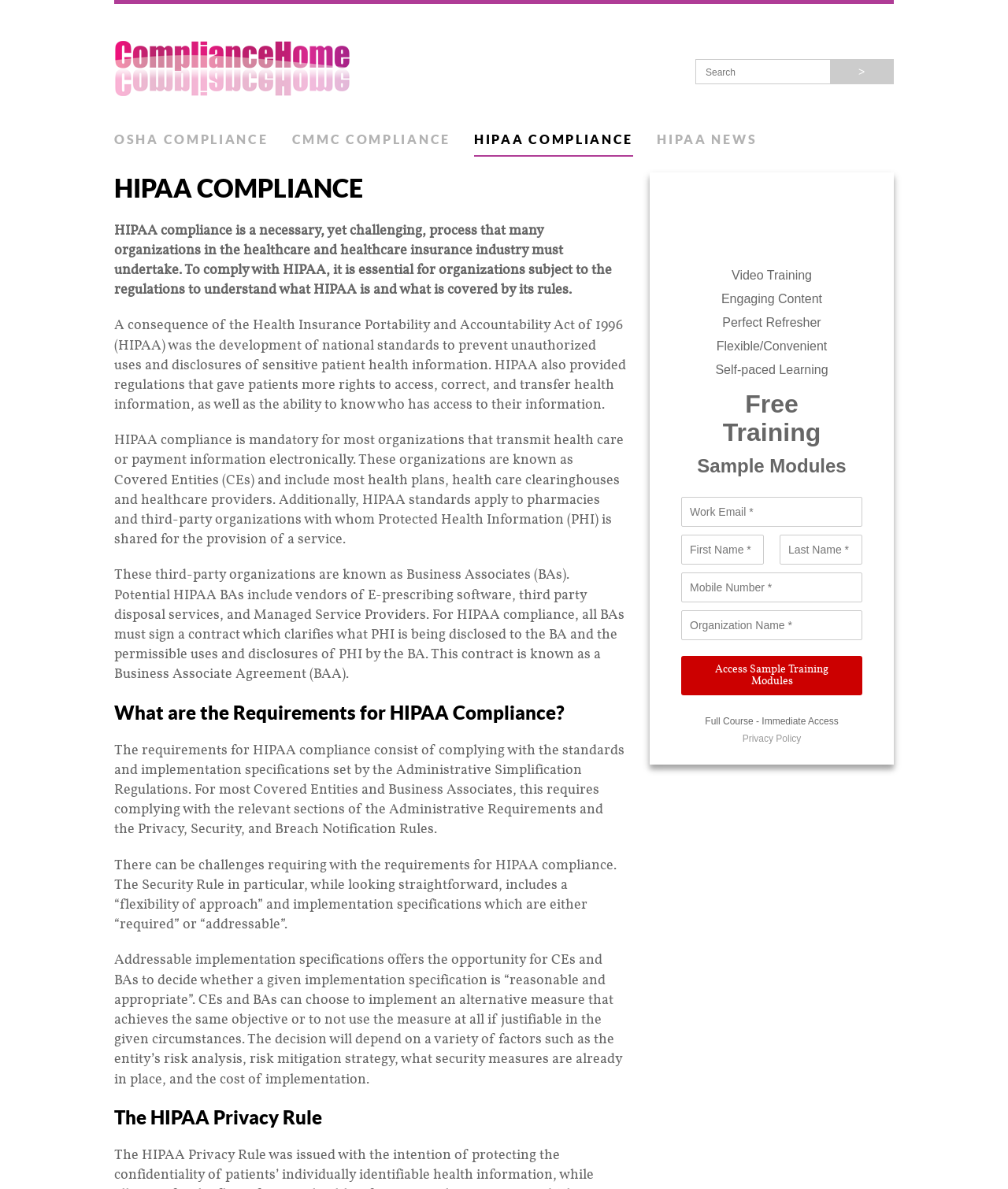What is offered for free on this webpage?
Using the image, provide a detailed and thorough answer to the question.

The webpage offers free training, as indicated by the 'Free' text and the 'Access Sample Training Modules' button. This suggests that users can access some training content without cost.